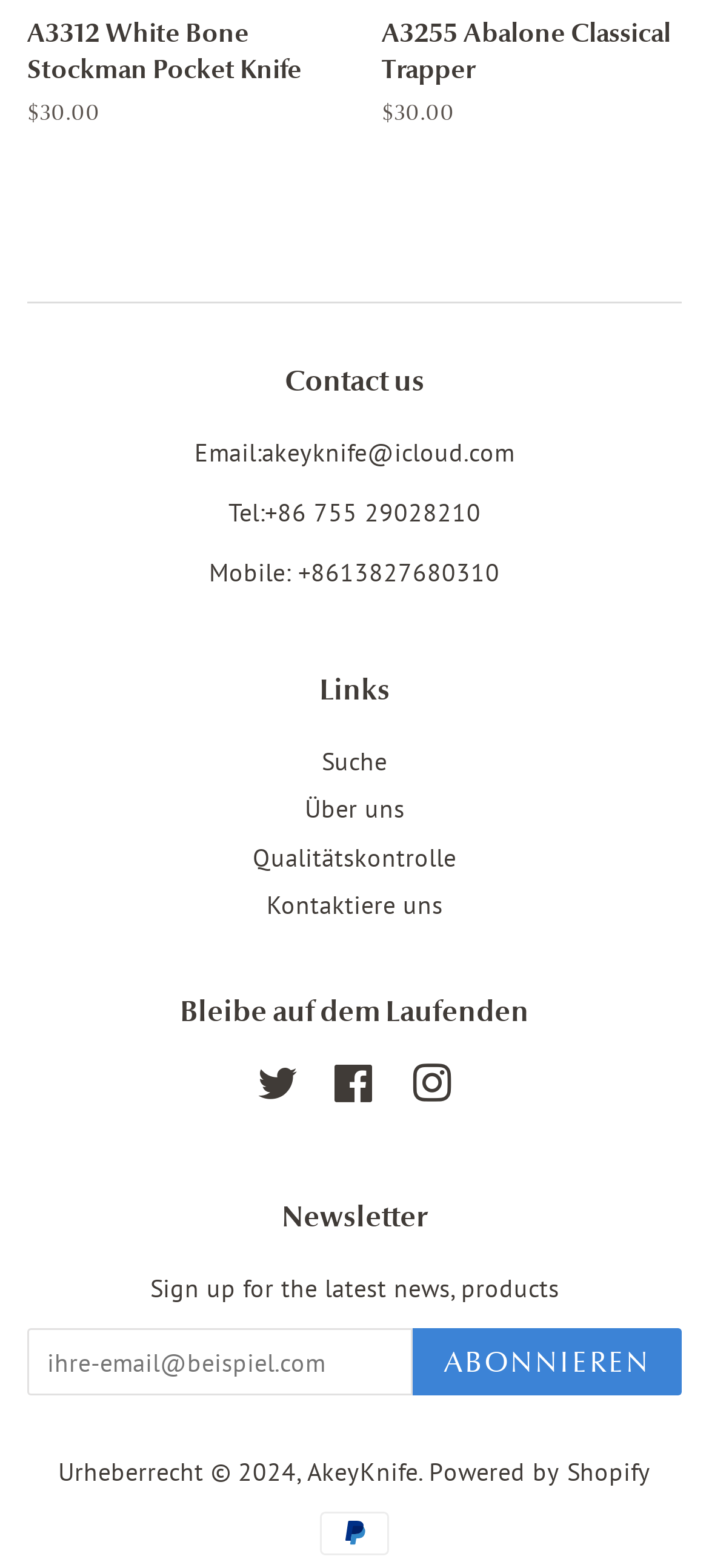Can you identify the bounding box coordinates of the clickable region needed to carry out this instruction: 'Pay with PayPal'? The coordinates should be four float numbers within the range of 0 to 1, stated as [left, top, right, bottom].

[0.451, 0.964, 0.549, 0.992]